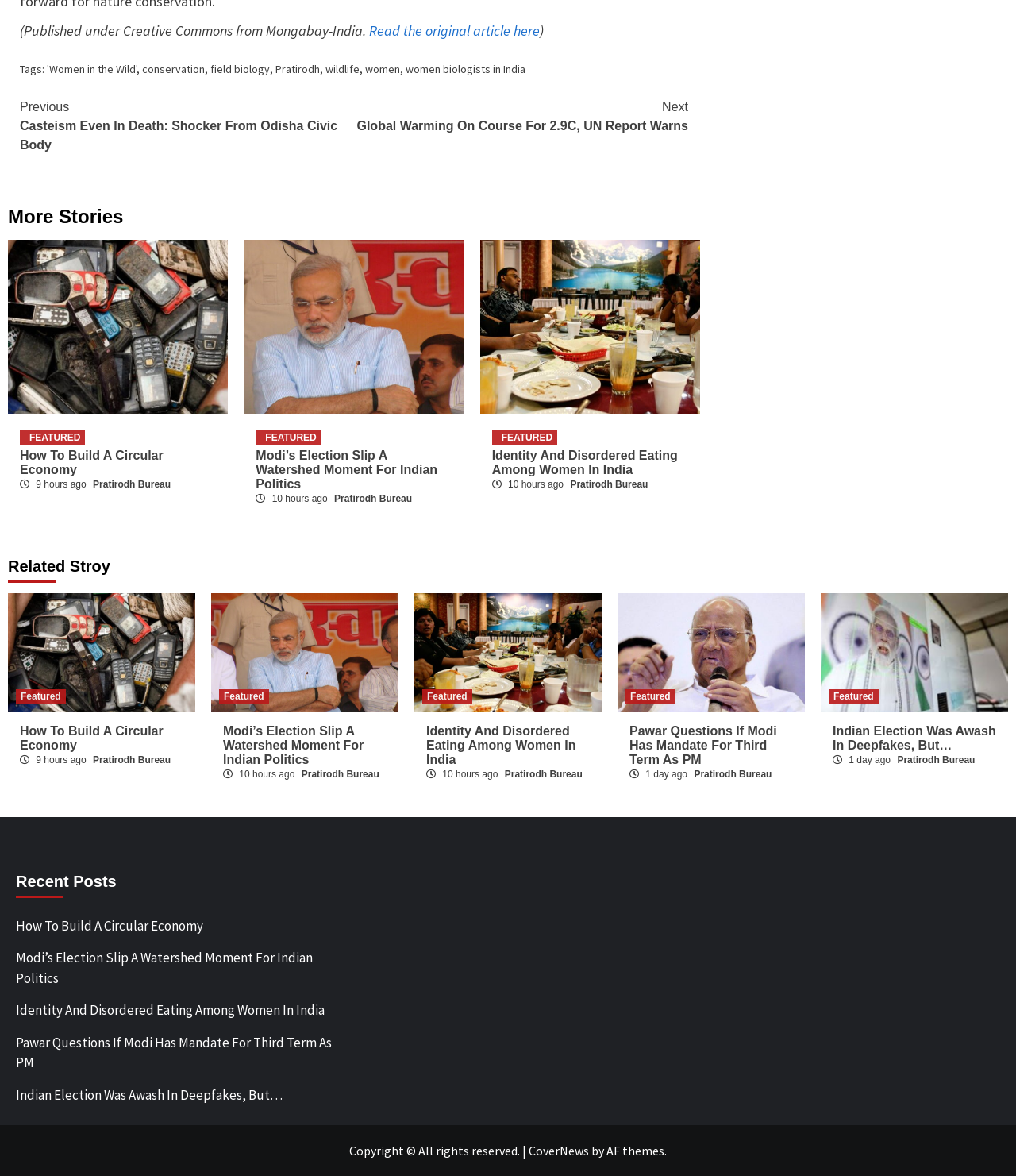Using the element description provided, determine the bounding box coordinates in the format (top-left x, top-left y, bottom-right x, bottom-right y). Ensure that all values are floating point numbers between 0 and 1. Element description: women biologists in India

[0.399, 0.053, 0.517, 0.065]